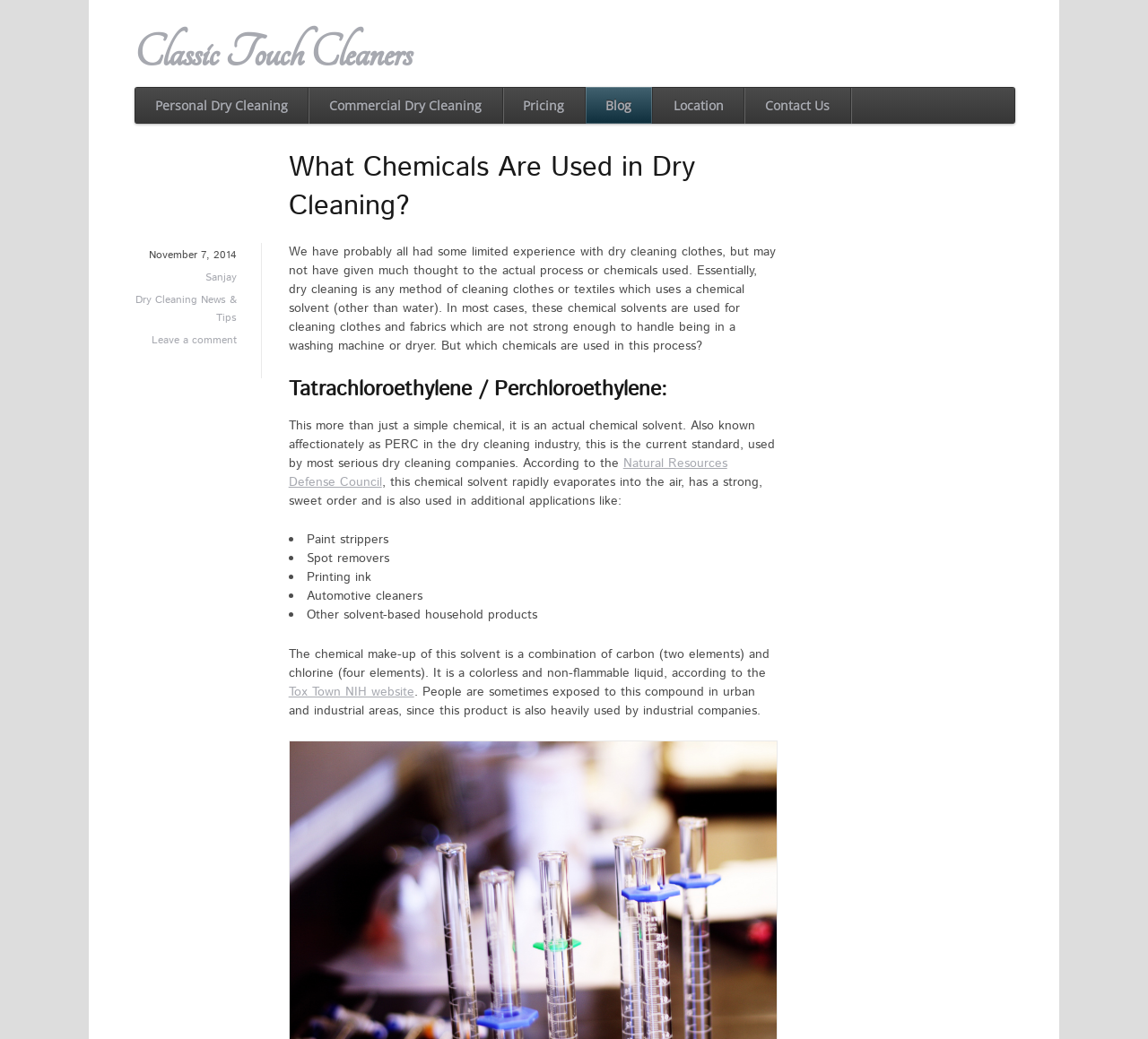Show the bounding box coordinates for the HTML element described as: "Tox Town NIH website".

[0.251, 0.657, 0.361, 0.675]